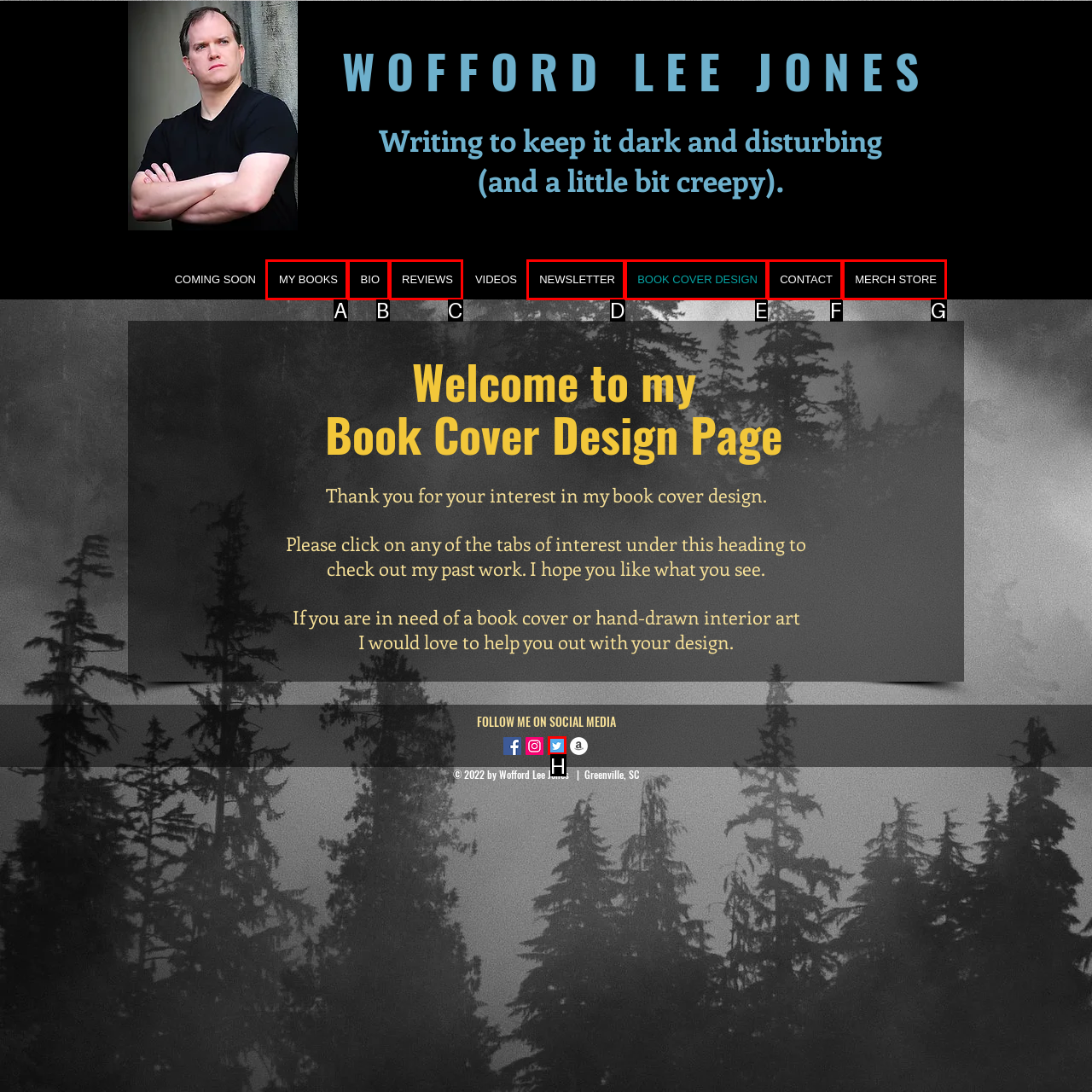Tell me which one HTML element best matches the description: BOOK COVER DESIGN
Answer with the option's letter from the given choices directly.

E